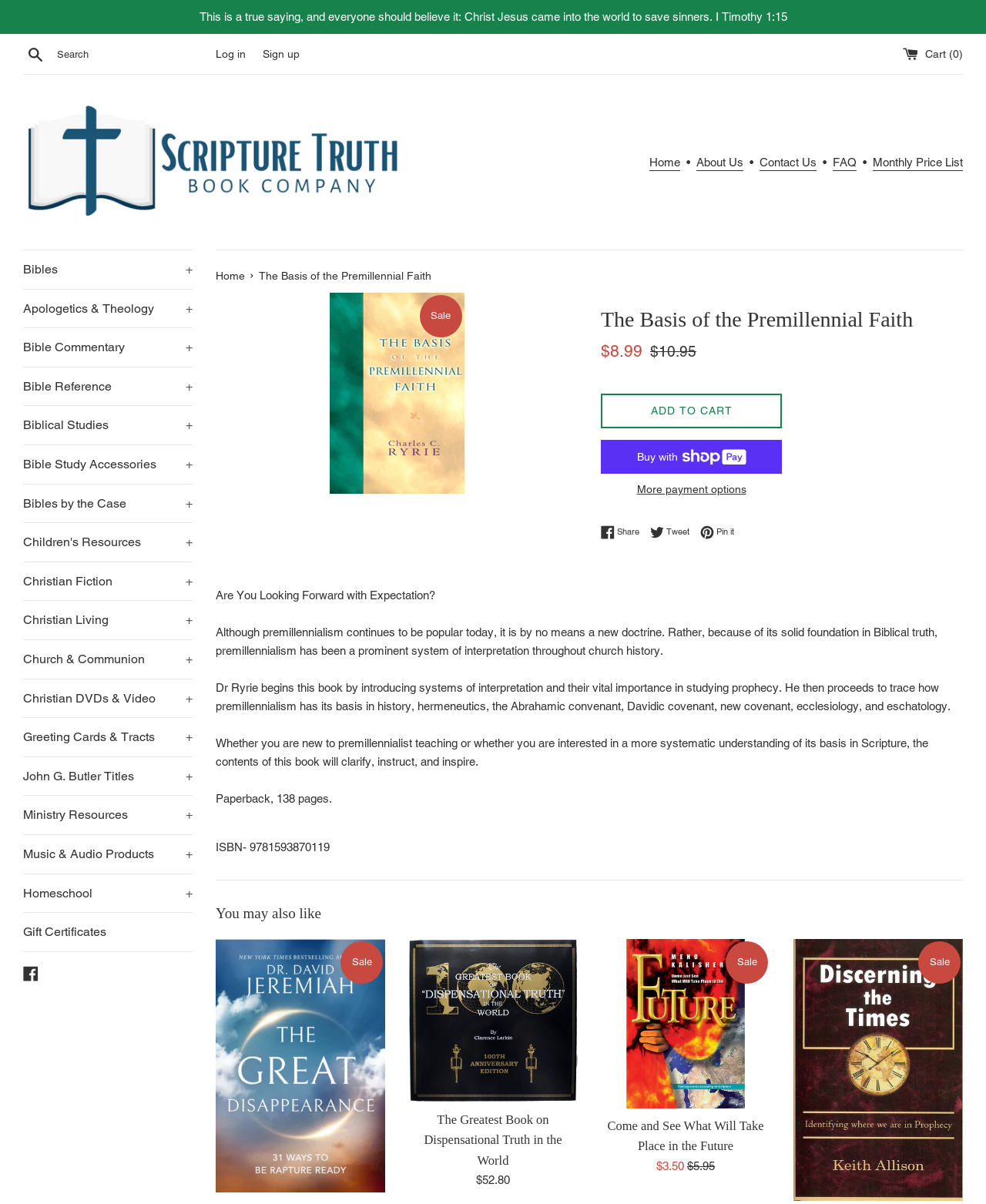Give a detailed account of the webpage.

This webpage is about a book titled "The Basis of the Premillennial Faith" by Dr. Ryrie. At the top of the page, there is a navigation menu with links to "Home", "About Us", "Contact Us", and other sections. Below the navigation menu, there is a search bar and a login/sign up section. 

On the left side of the page, there is a vertical menu with categories such as "Bibles", "Apologetics & Theology", "Bible Commentary", and others. 

The main content of the page is about the book, which includes a brief description, a sale price of $8.99, and a regular price of $10.95. There are also buttons to add the book to the cart, buy now with ShopPay, and more payment options. 

Below the book information, there are social media links to share the book on Facebook, Twitter, and Pinterest. 

The page also includes a section with three book recommendations, each with a sale price and a regular price. The recommended books are "The Great Disappearance: 31 Ways to be Rapture Ready", "The Greatest Book on Dispensational Truth in the World", and "Come and See What Will Take Place in the Future". 

At the bottom of the page, there is a horizontal separator line, followed by a heading "You may also like" and the recommended books section.